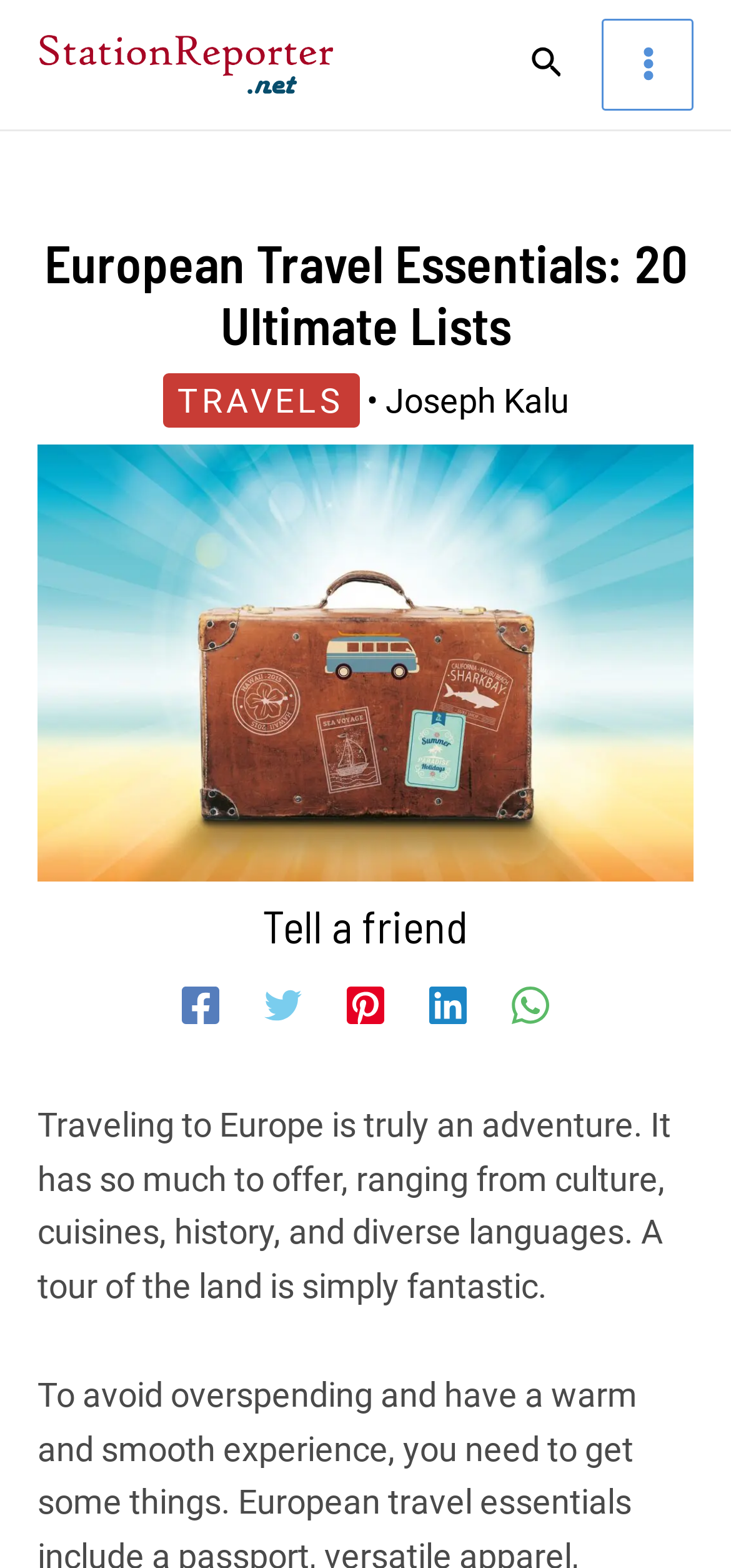What is the main topic of the webpage?
Offer a detailed and exhaustive answer to the question.

I analyzed the content of the webpage and found that the main topic is 'European Travel Essentials', which is also mentioned in the heading 'European Travel Essentials: 20 Ultimate Lists'.